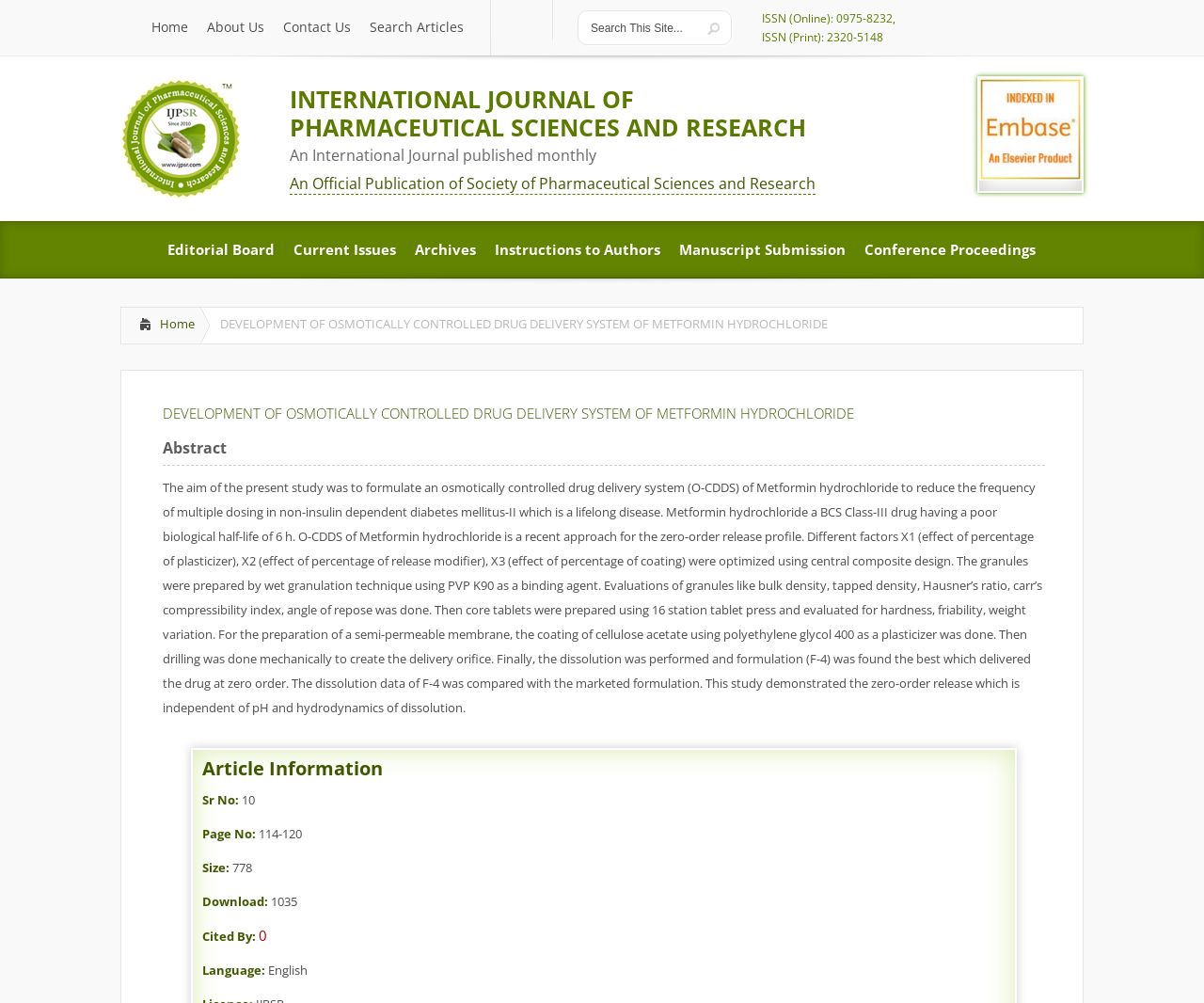How many pages does the article have?
Using the image, respond with a single word or phrase.

114-120